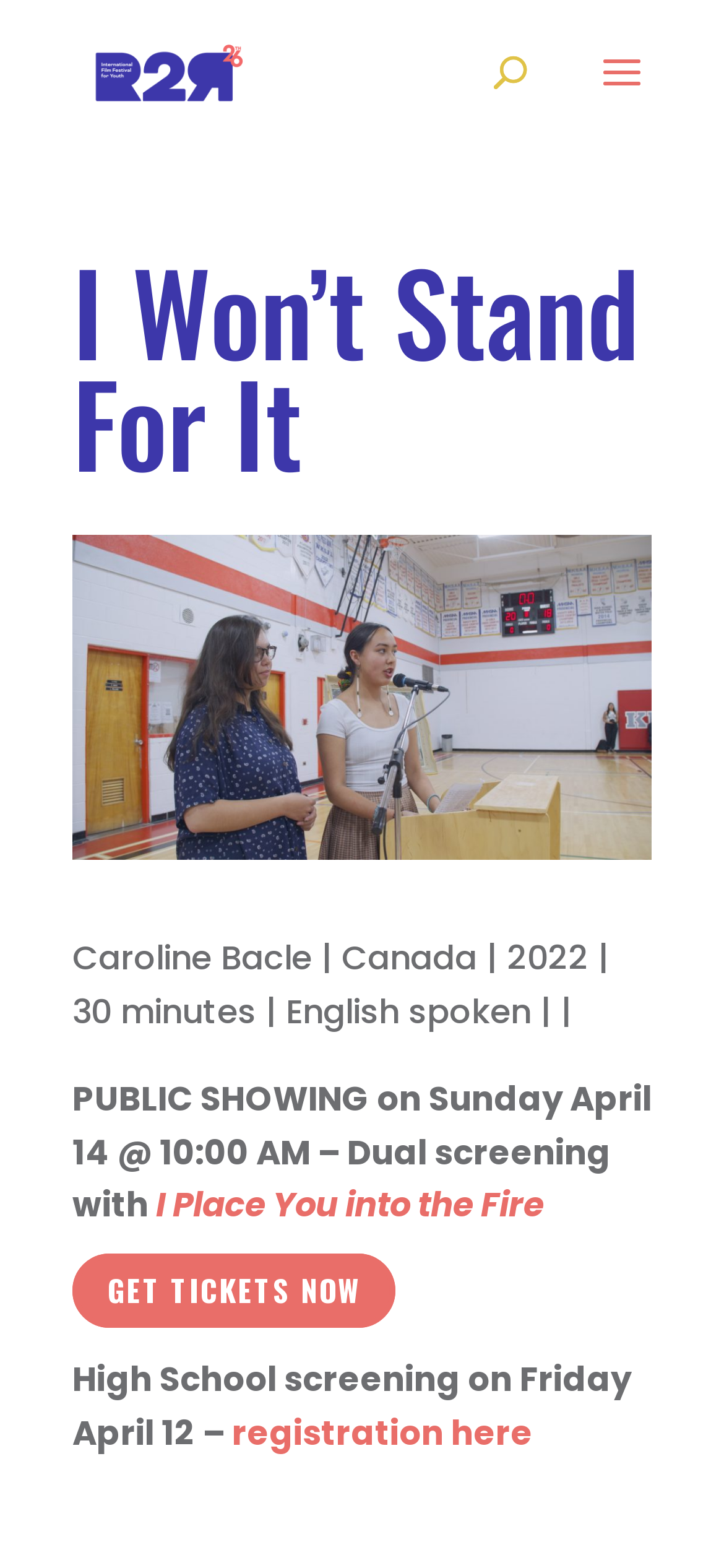Determine the bounding box coordinates for the UI element described. Format the coordinates as (top-left x, top-left y, bottom-right x, bottom-right y) and ensure all values are between 0 and 1. Element description: name="input_3" placeholder="Email"

None